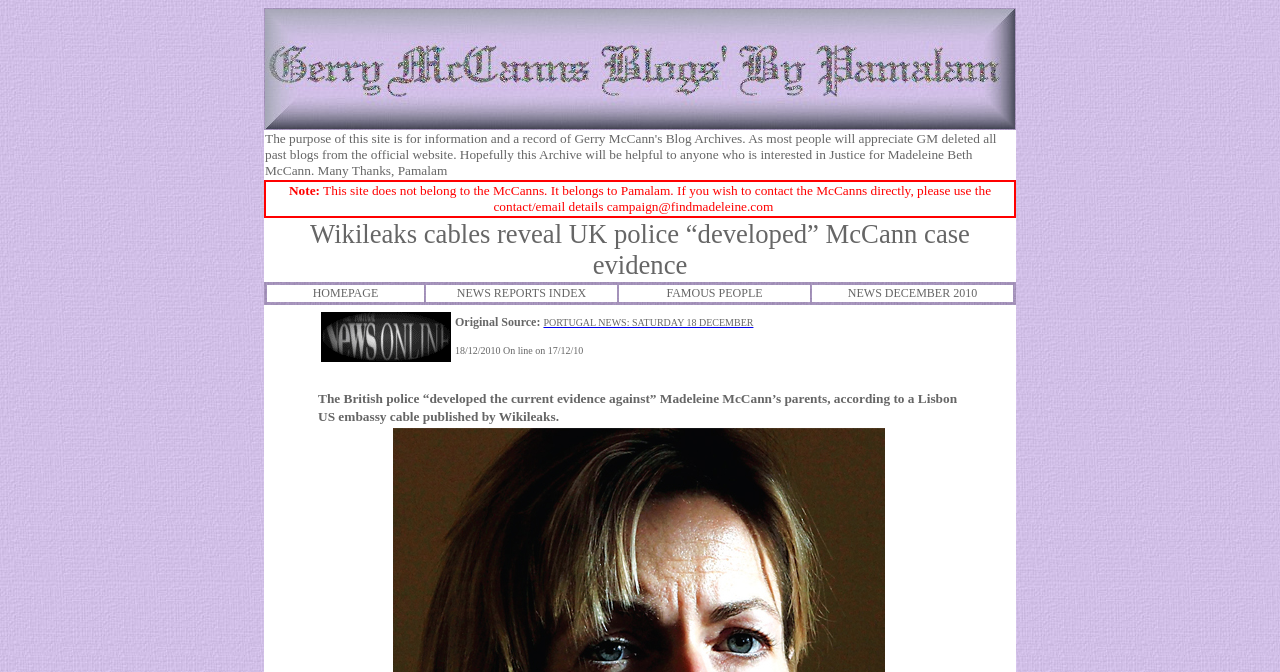Give a short answer to this question using one word or a phrase:
What is the purpose of this website?

Information and record of Gerry McCann's Blog Archives